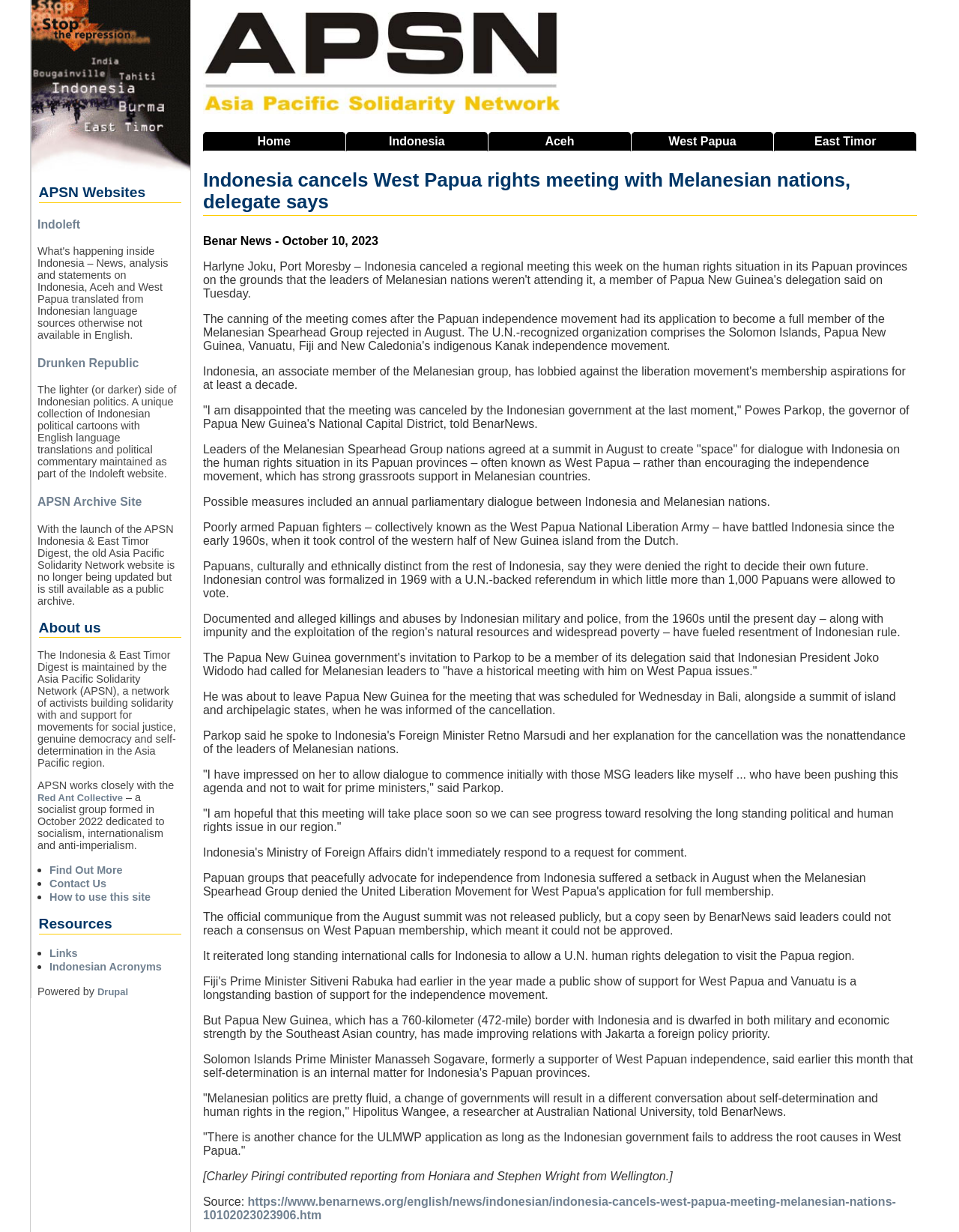Show the bounding box coordinates for the element that needs to be clicked to execute the following instruction: "Learn more about the Asia Pacific Solidarity Network". Provide the coordinates in the form of four float numbers between 0 and 1, i.e., [left, top, right, bottom].

[0.039, 0.527, 0.183, 0.624]